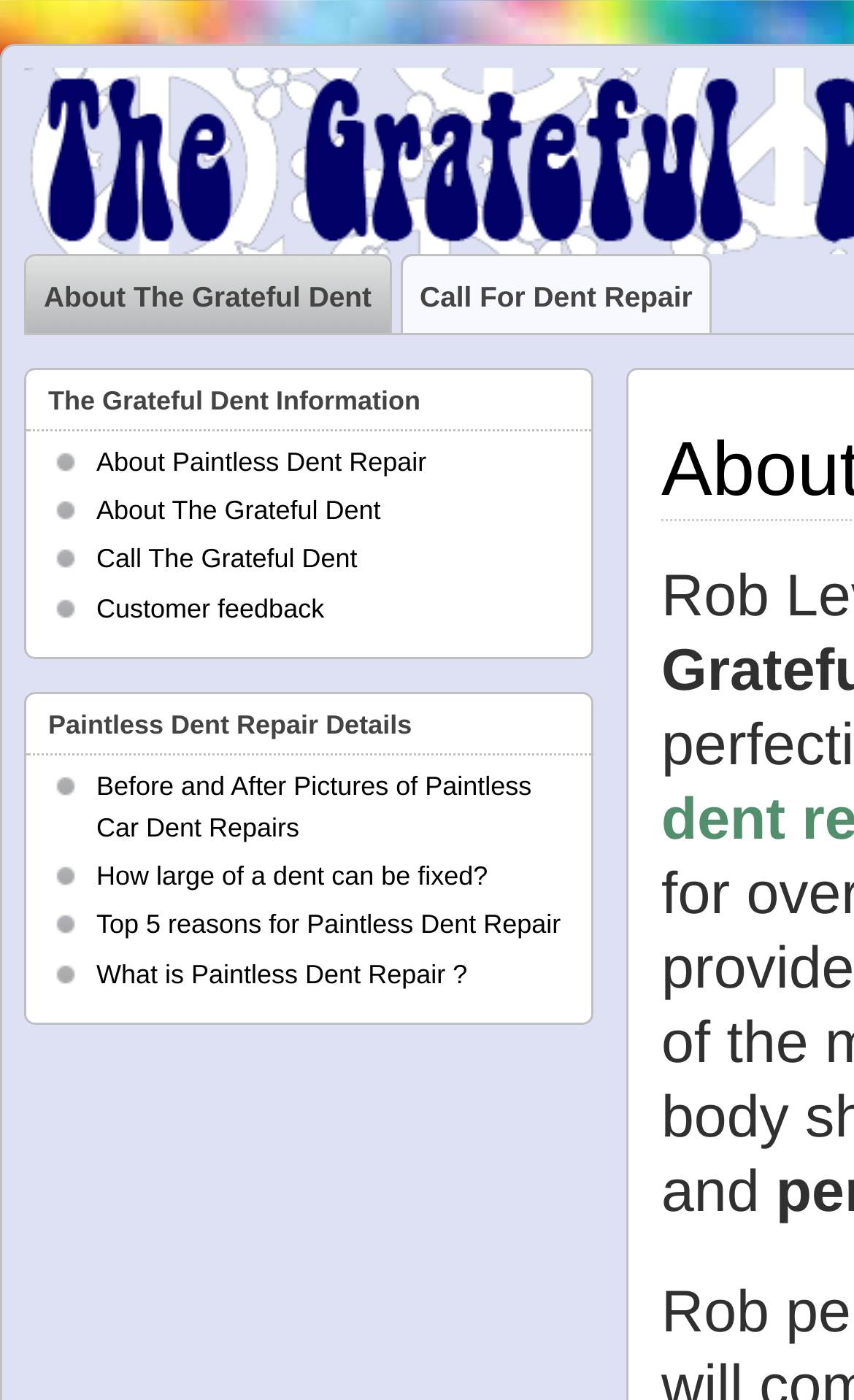Please pinpoint the bounding box coordinates for the region I should click to adhere to this instruction: "Visit Speciousness.com".

None